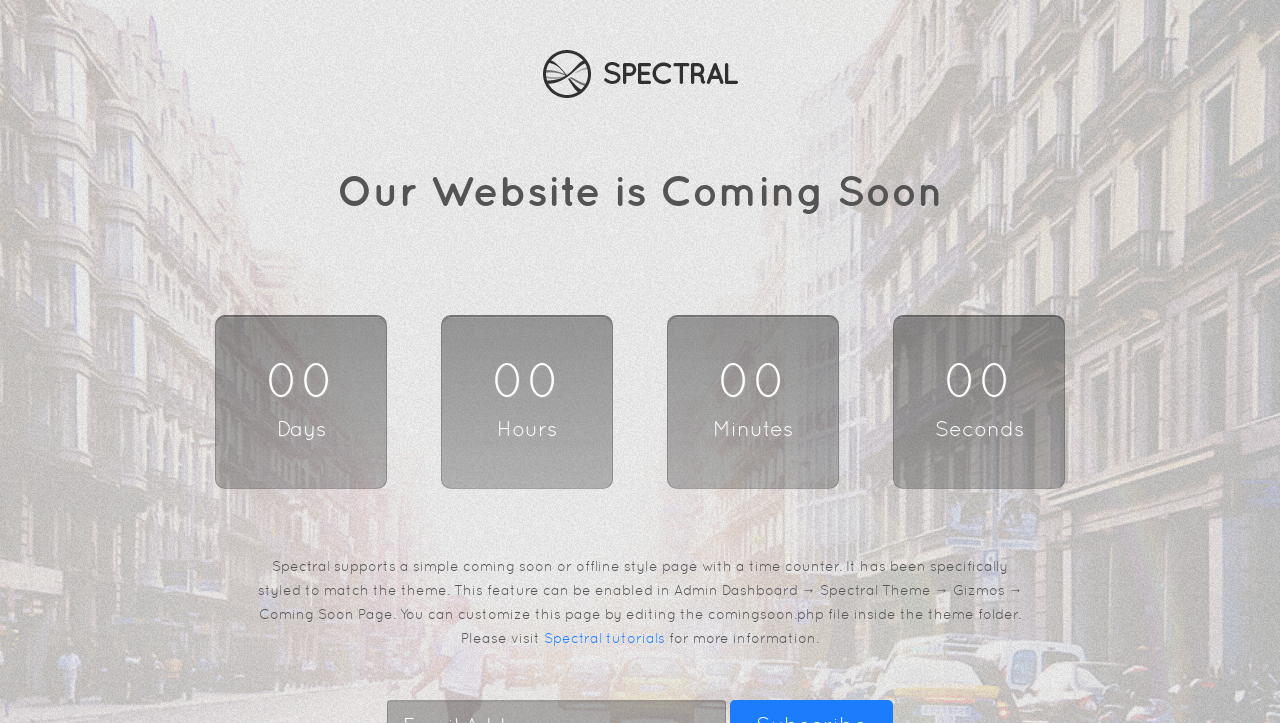Please give a one-word or short phrase response to the following question: 
What is the current status of the website?

Coming soon